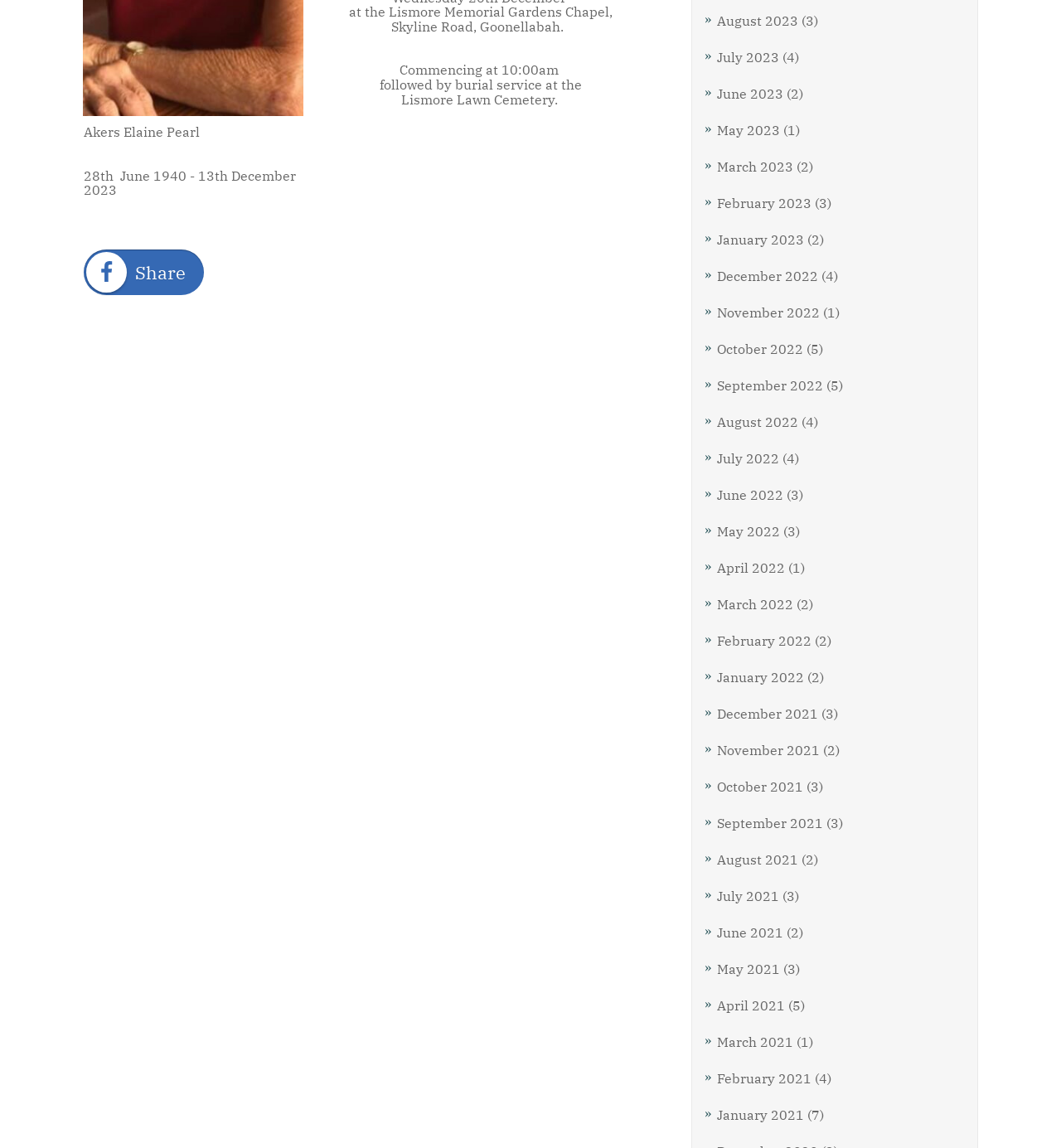Determine the bounding box coordinates of the UI element described below. Use the format (top-left x, top-left y, bottom-right x, bottom-right y) with floating point numbers between 0 and 1: Share0

[0.08, 0.218, 0.177, 0.256]